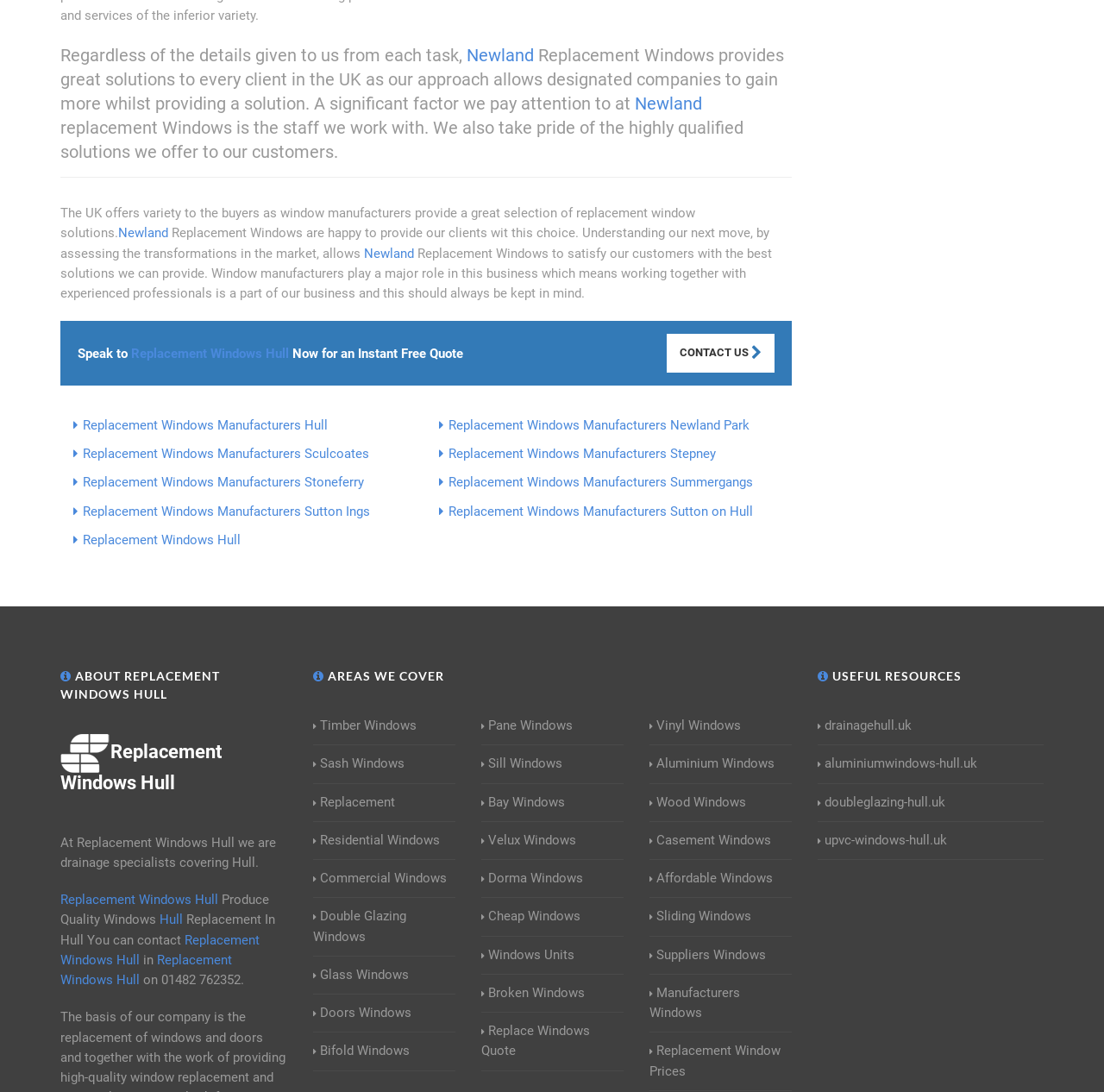Determine the bounding box coordinates of the clickable element to achieve the following action: 'Click on Speak to Replacement Windows Hull for an Instant Free Quote'. Provide the coordinates as four float values between 0 and 1, formatted as [left, top, right, bottom].

[0.07, 0.317, 0.42, 0.331]